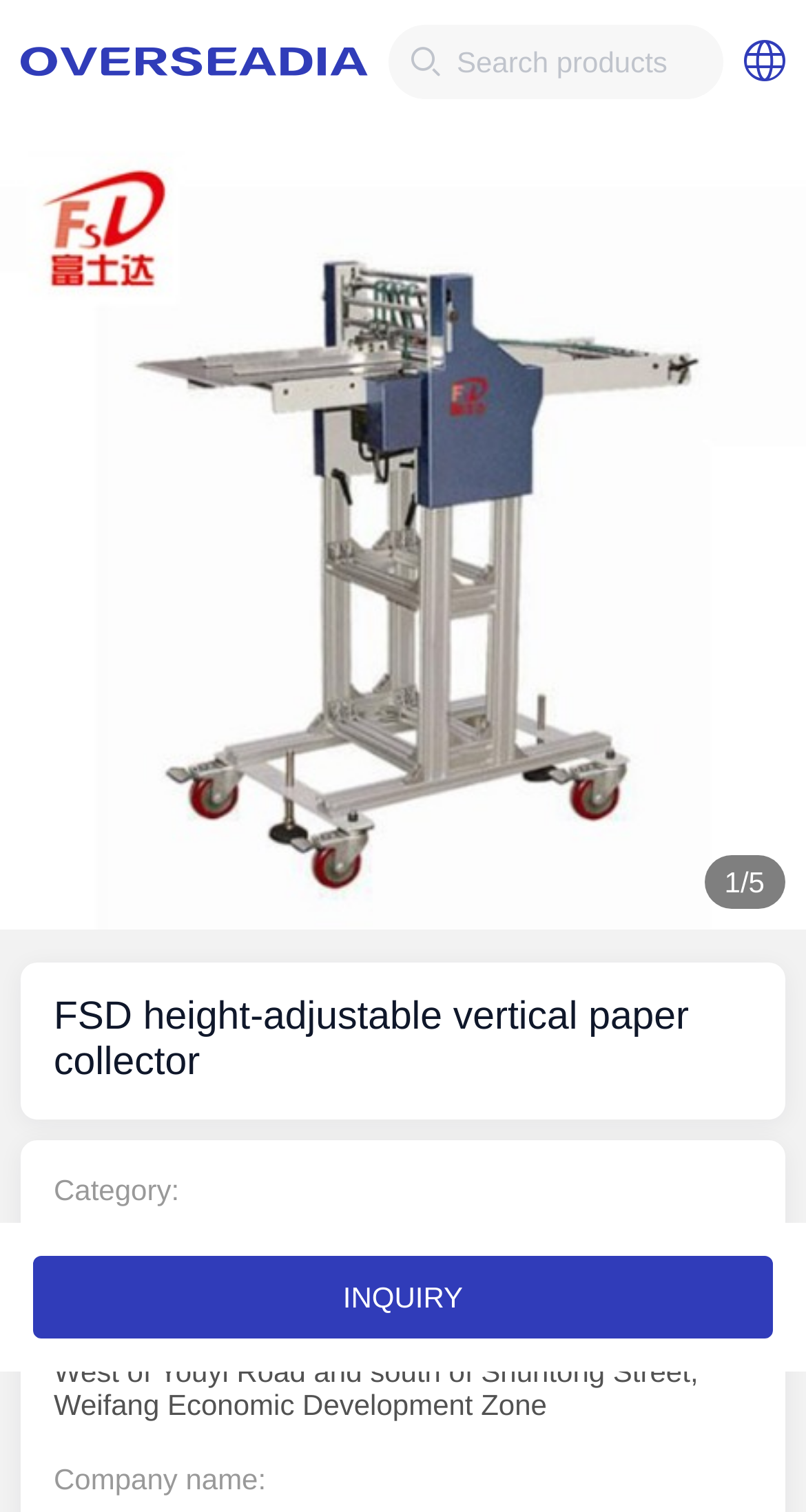What is the company name?
Answer with a single word or short phrase according to what you see in the image.

Not specified